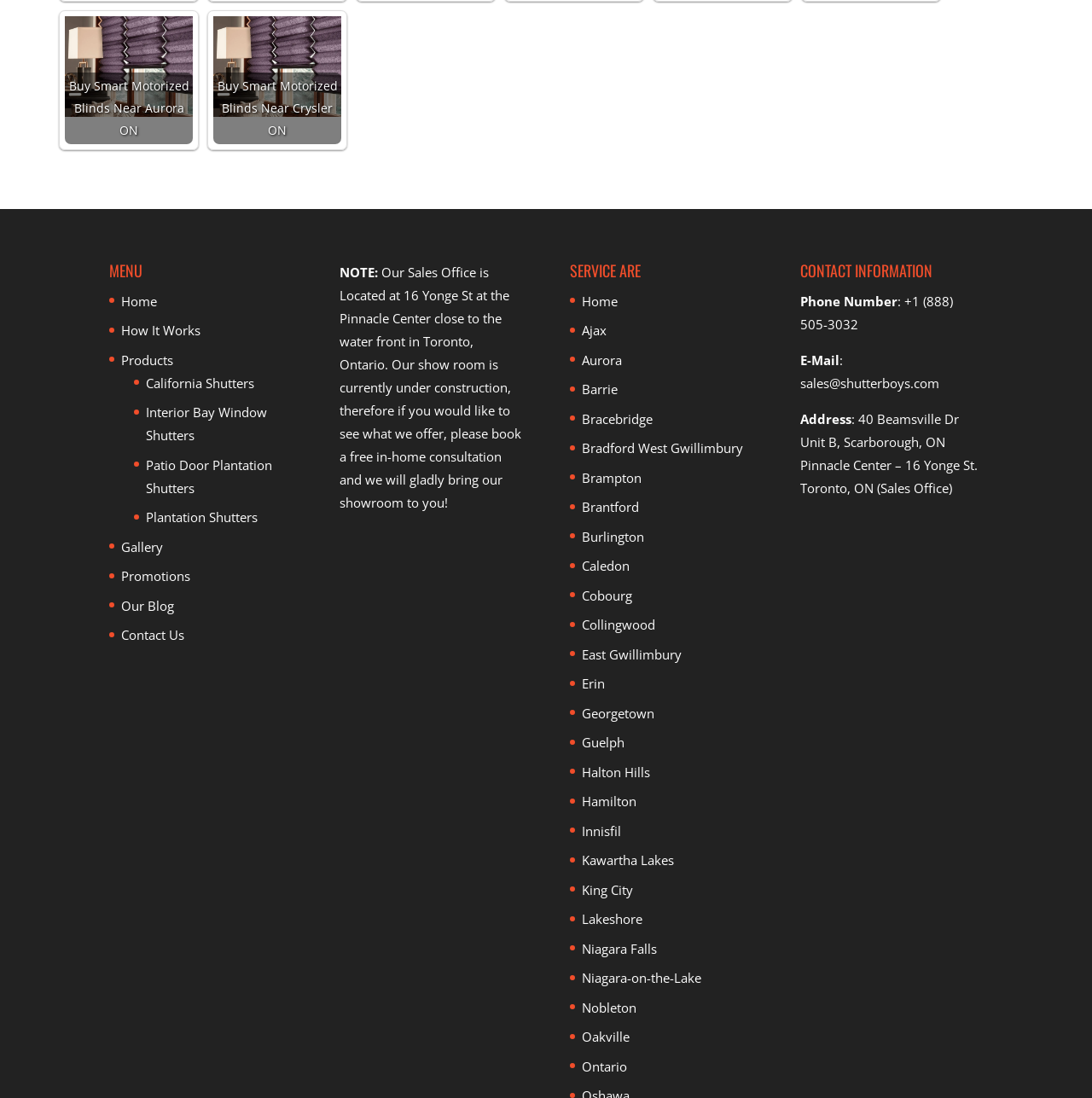Find the bounding box coordinates of the element you need to click on to perform this action: 'Click on 'Buy Smart Motorized Blinds Near Aurora ON''. The coordinates should be represented by four float values between 0 and 1, in the format [left, top, right, bottom].

[0.059, 0.015, 0.177, 0.131]